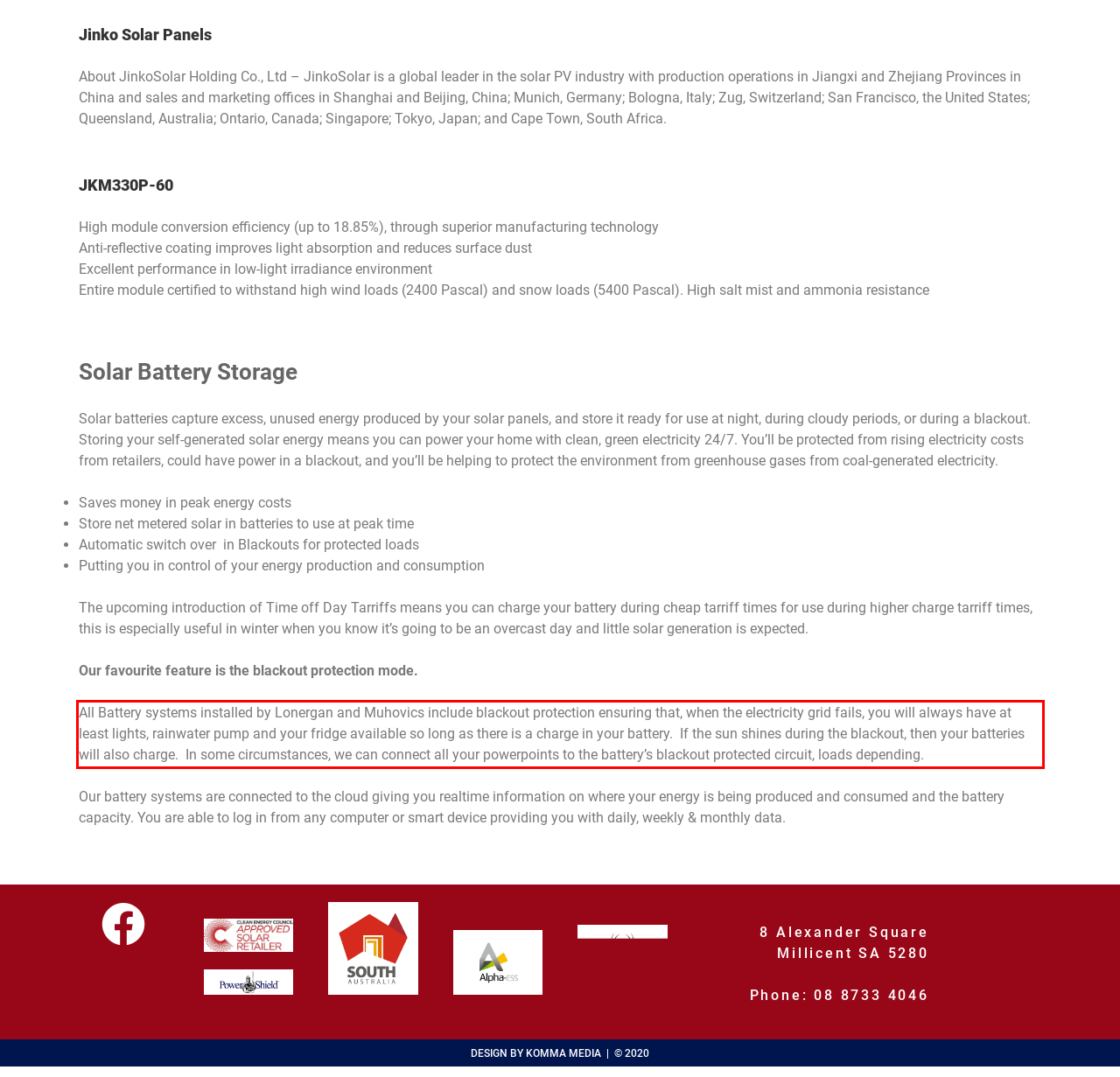Given a screenshot of a webpage, locate the red bounding box and extract the text it encloses.

All Battery systems installed by Lonergan and Muhovics include blackout protection ensuring that, when the electricity grid fails, you will always have at least lights, rainwater pump and your fridge available so long as there is a charge in your battery. If the sun shines during the blackout, then your batteries will also charge. In some circumstances, we can connect all your powerpoints to the battery’s blackout protected circuit, loads depending.